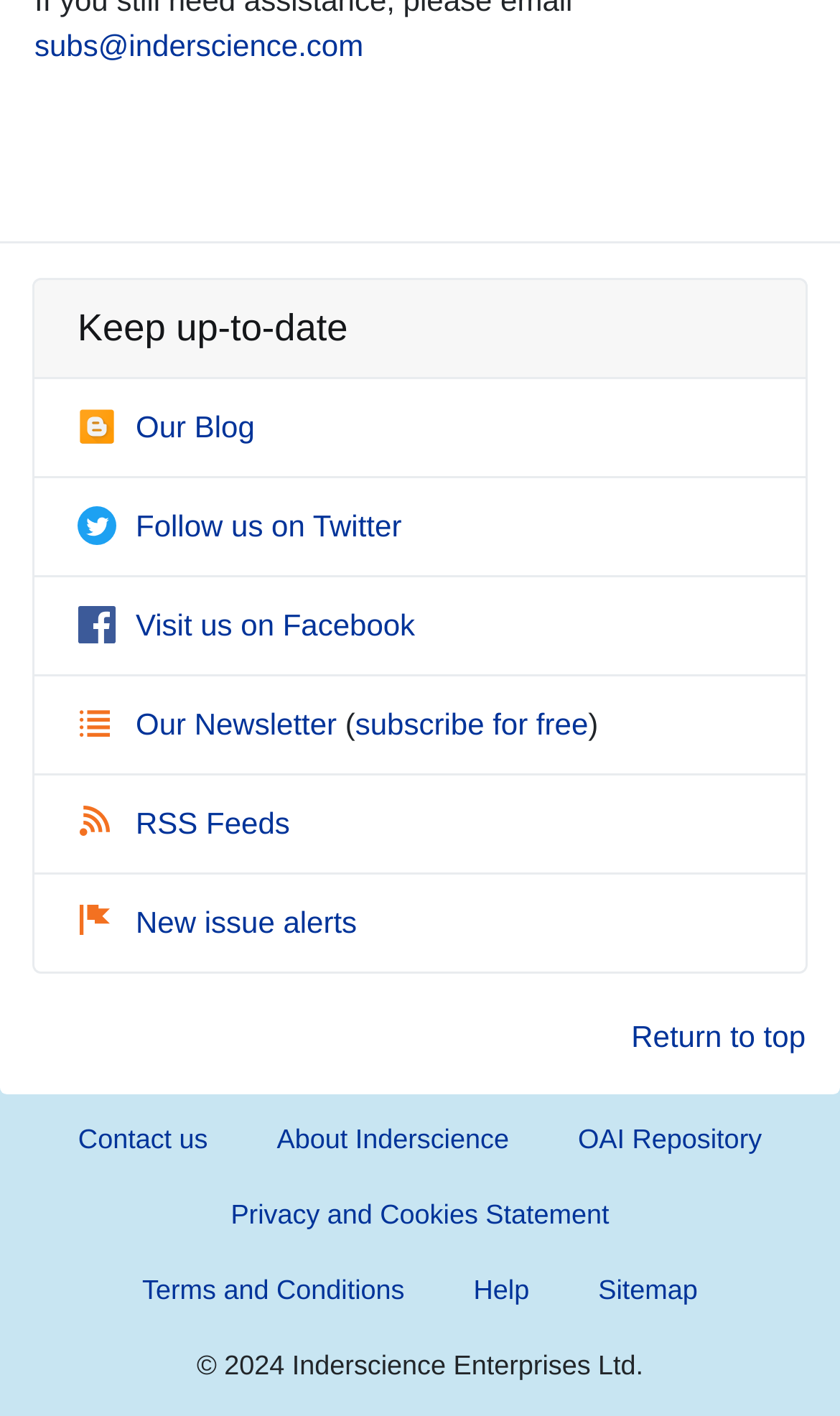Can you find the bounding box coordinates of the area I should click to execute the following instruction: "Visit Menorca Van Rental website"?

None